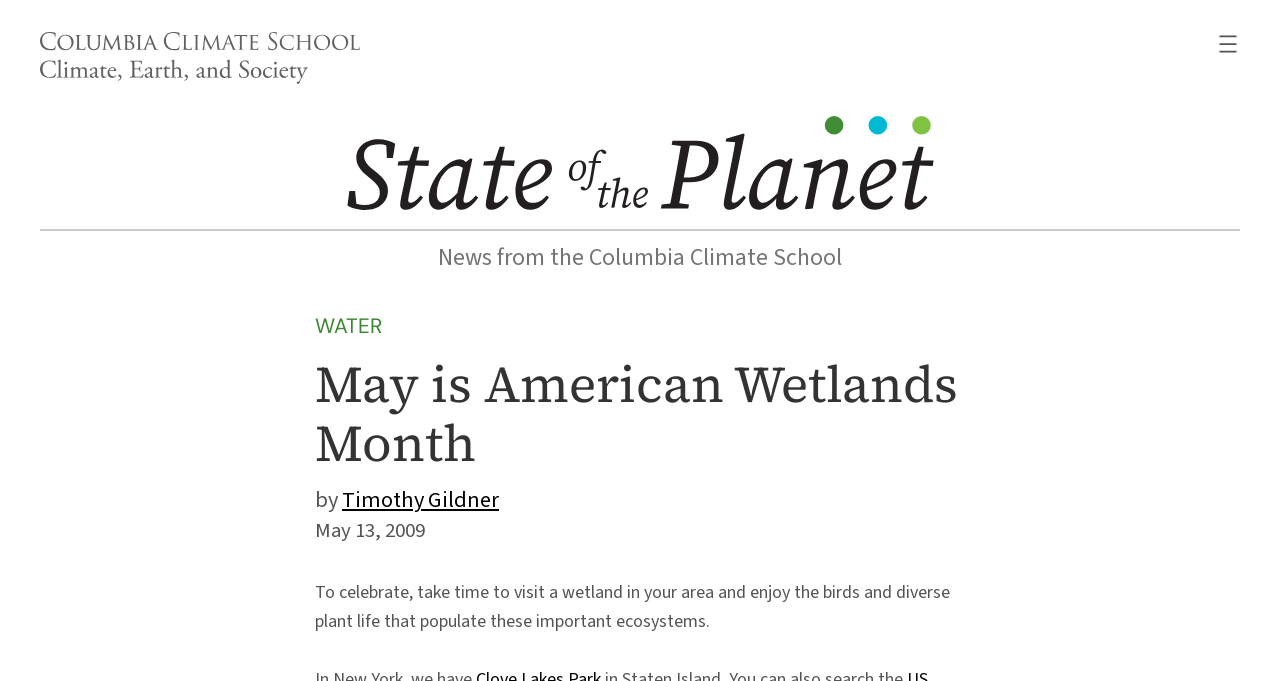Analyze the image and provide a detailed answer to the question: What is the name of the website?

The name of the website is State of the Planet, which is obtained from the link 'State of the Planet' located at the top of the webpage.